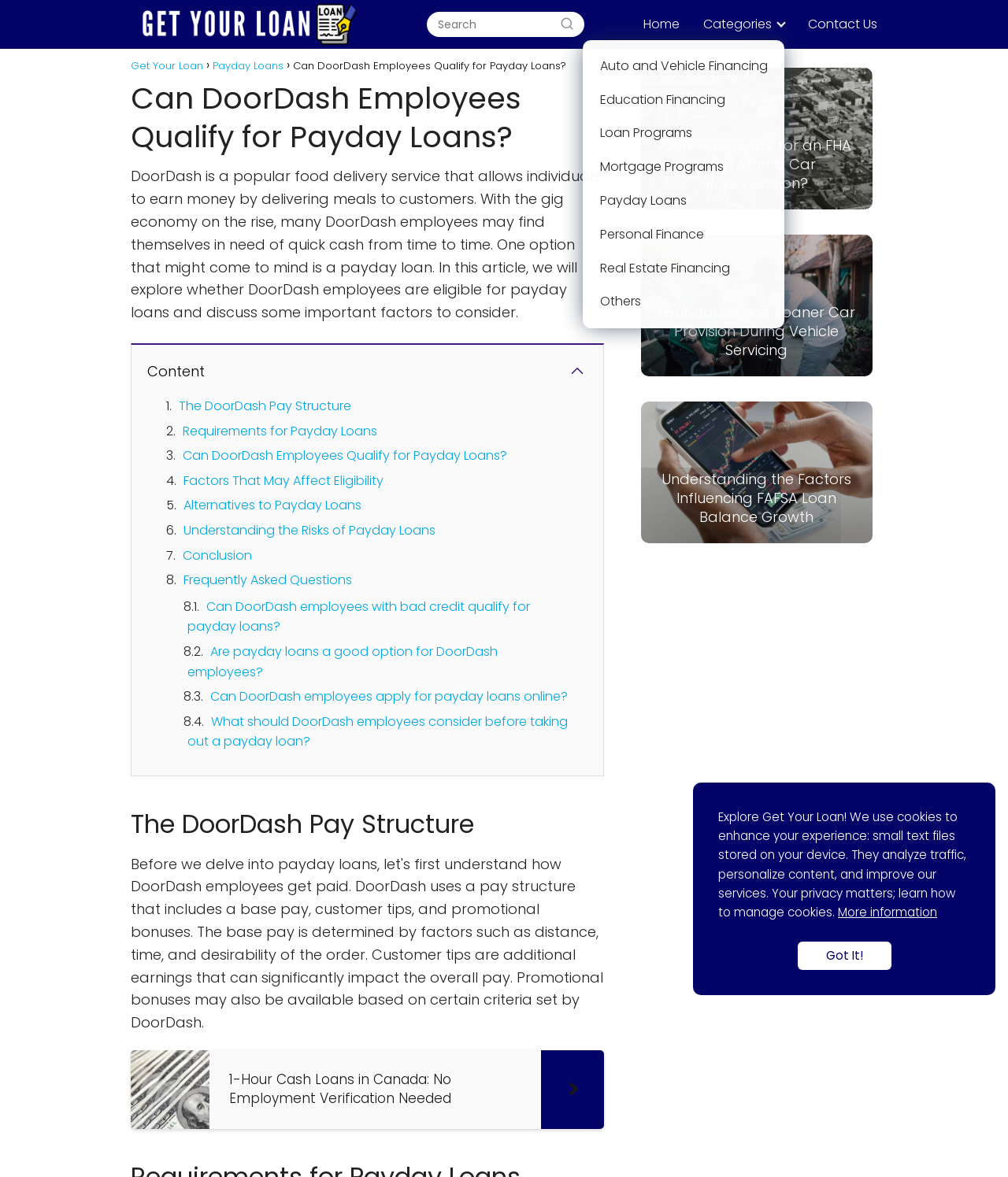Based on the image, please respond to the question with as much detail as possible:
What type of service does DoorDash provide?

The webpage mentions that DoorDash is a popular food delivery service, indicating that it is a platform that connects customers with food establishments and provides a delivery service.